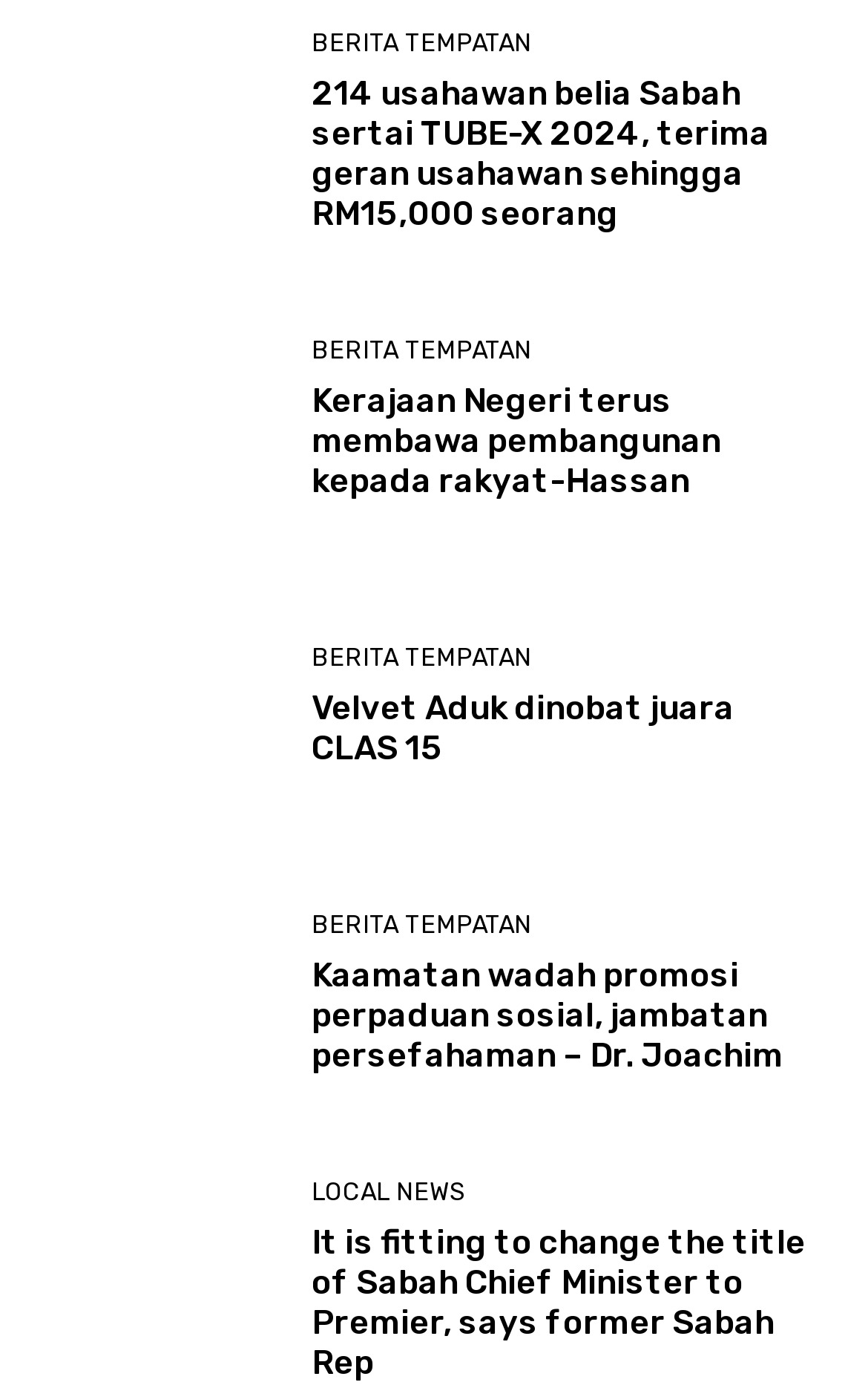What is the title of the last news article on this page?
Give a comprehensive and detailed explanation for the question.

I looked at the last heading on the page, which is 'It is fitting to change the title of Sabah Chief Minister to Premier, says former Sabah Rep', and extracted the title of the news article.